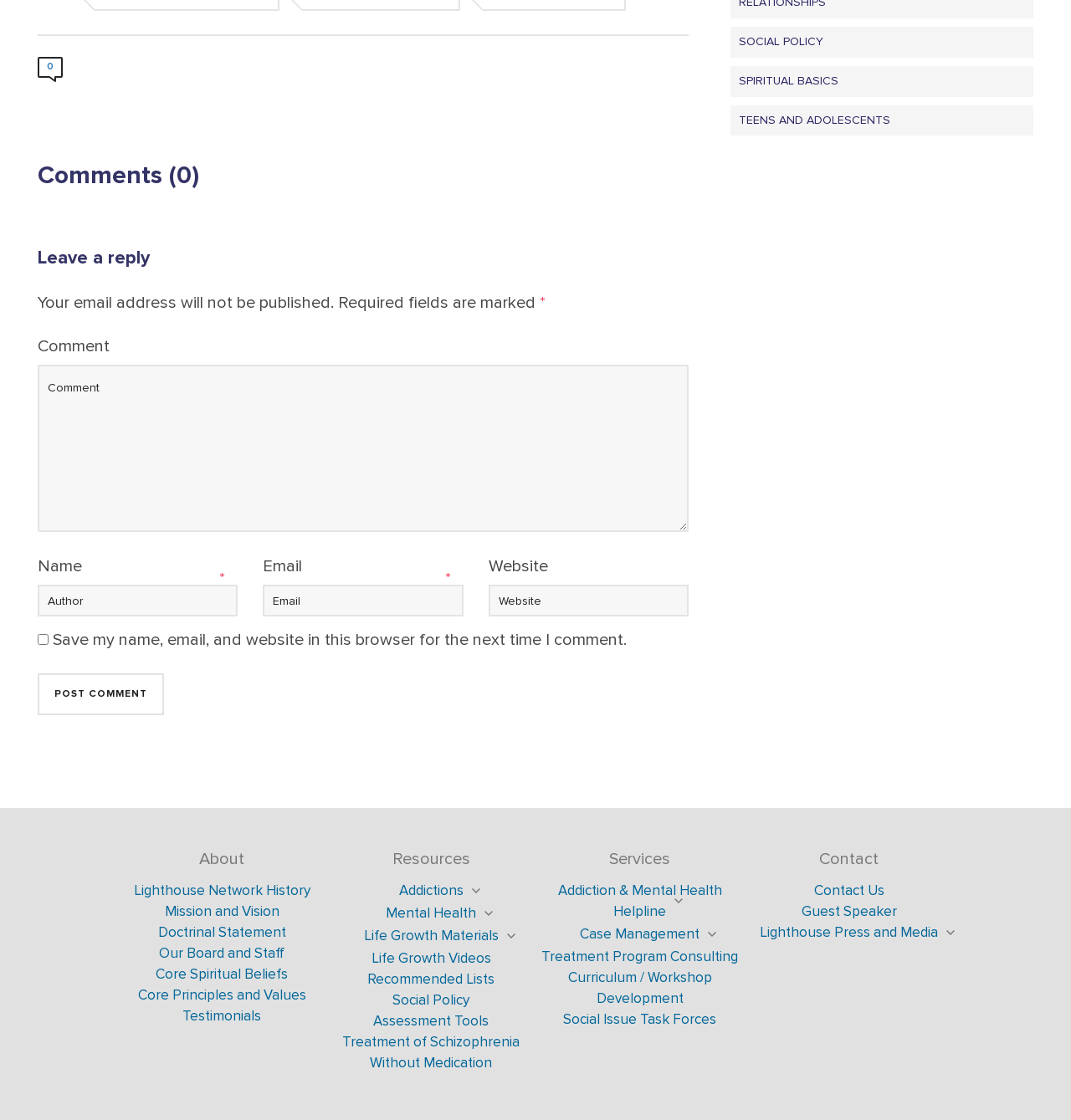Identify the bounding box coordinates of the clickable region required to complete the instruction: "Click on the 'Post comment' button". The coordinates should be given as four float numbers within the range of 0 and 1, i.e., [left, top, right, bottom].

[0.035, 0.601, 0.153, 0.639]